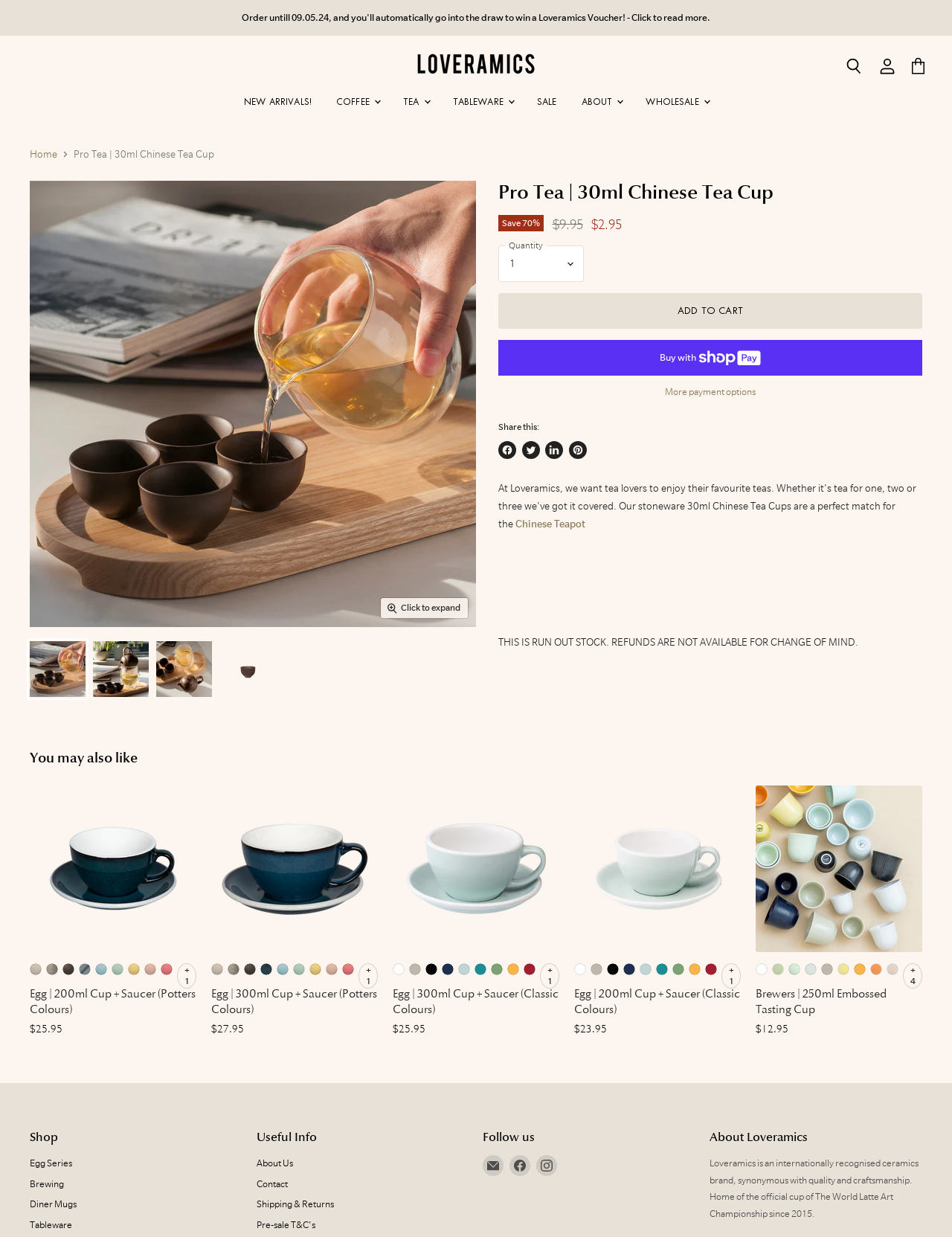Give a one-word or short phrase answer to this question: 
What is the name of the product on this page?

Pro Tea | 30ml Chinese Tea Cup